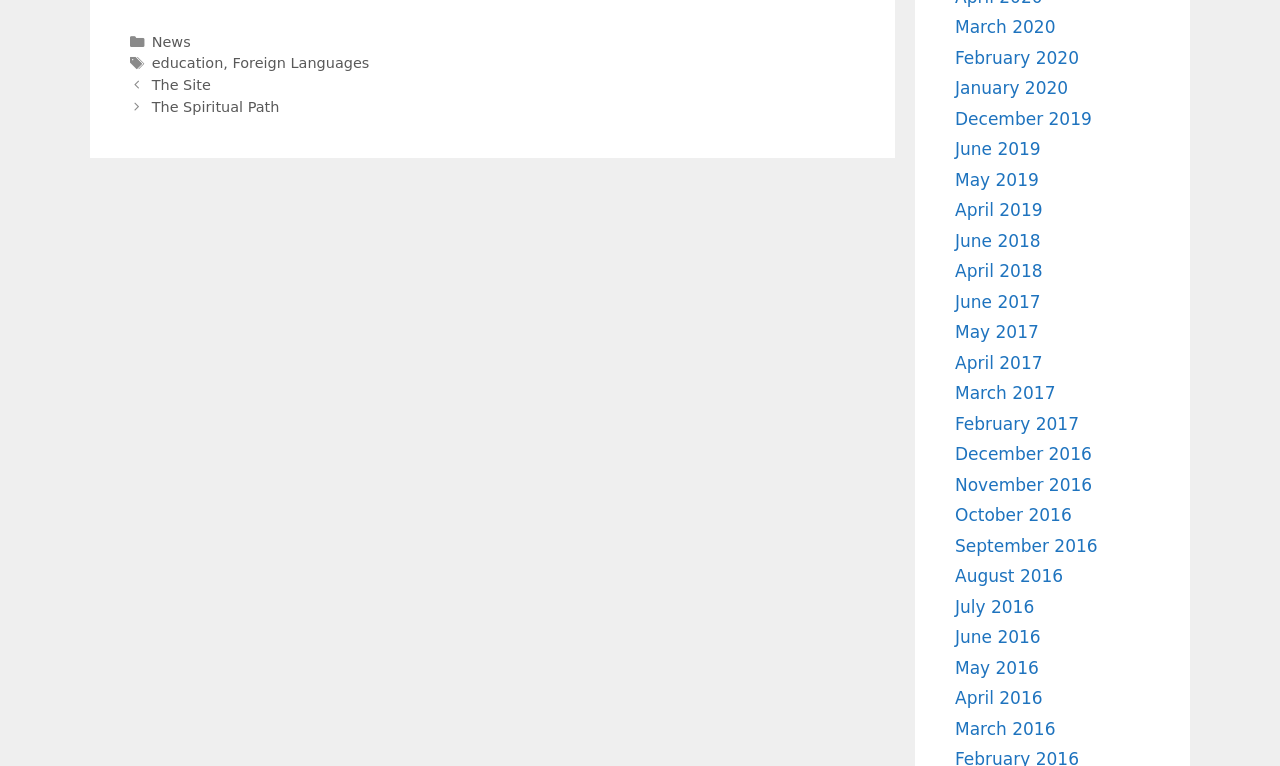Can you find the bounding box coordinates for the element to click on to achieve the instruction: "Browse news"?

[0.118, 0.044, 0.149, 0.065]